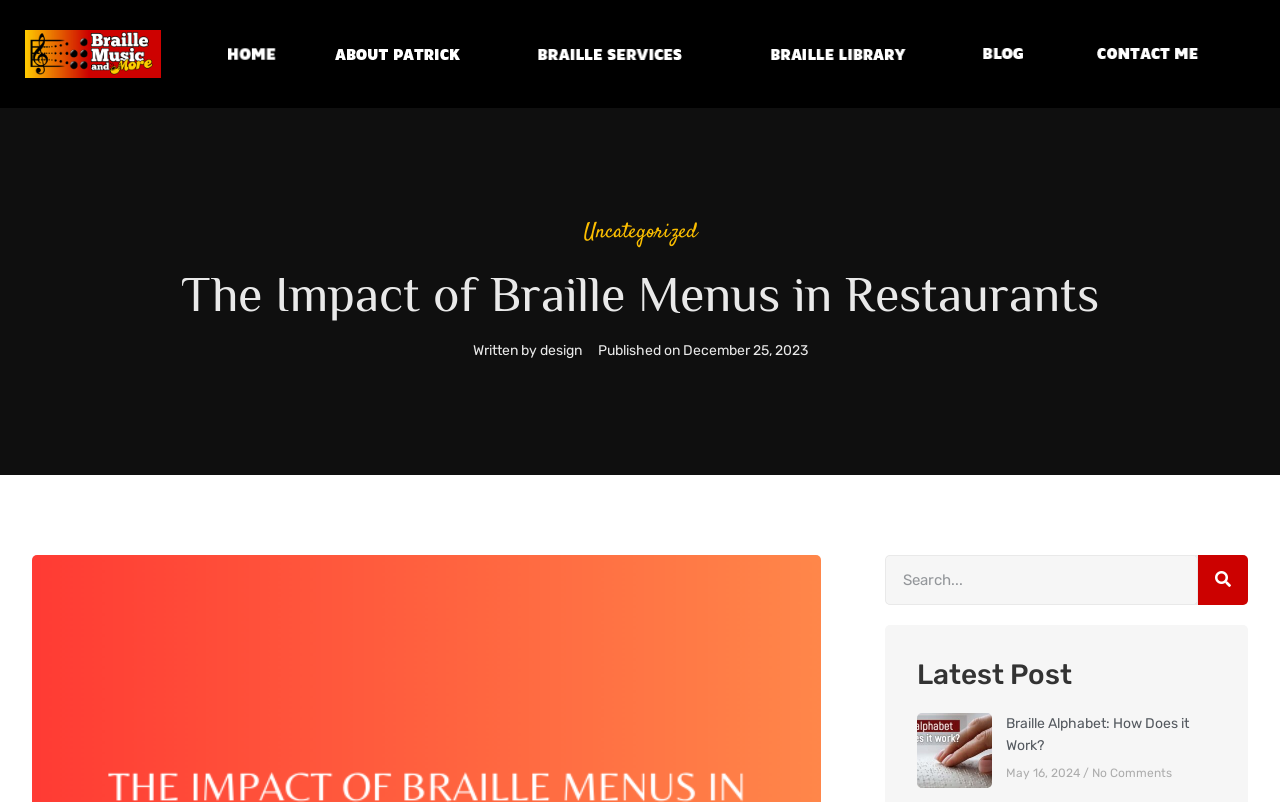What is the name of the website?
Give a one-word or short-phrase answer derived from the screenshot.

Braille Music and More